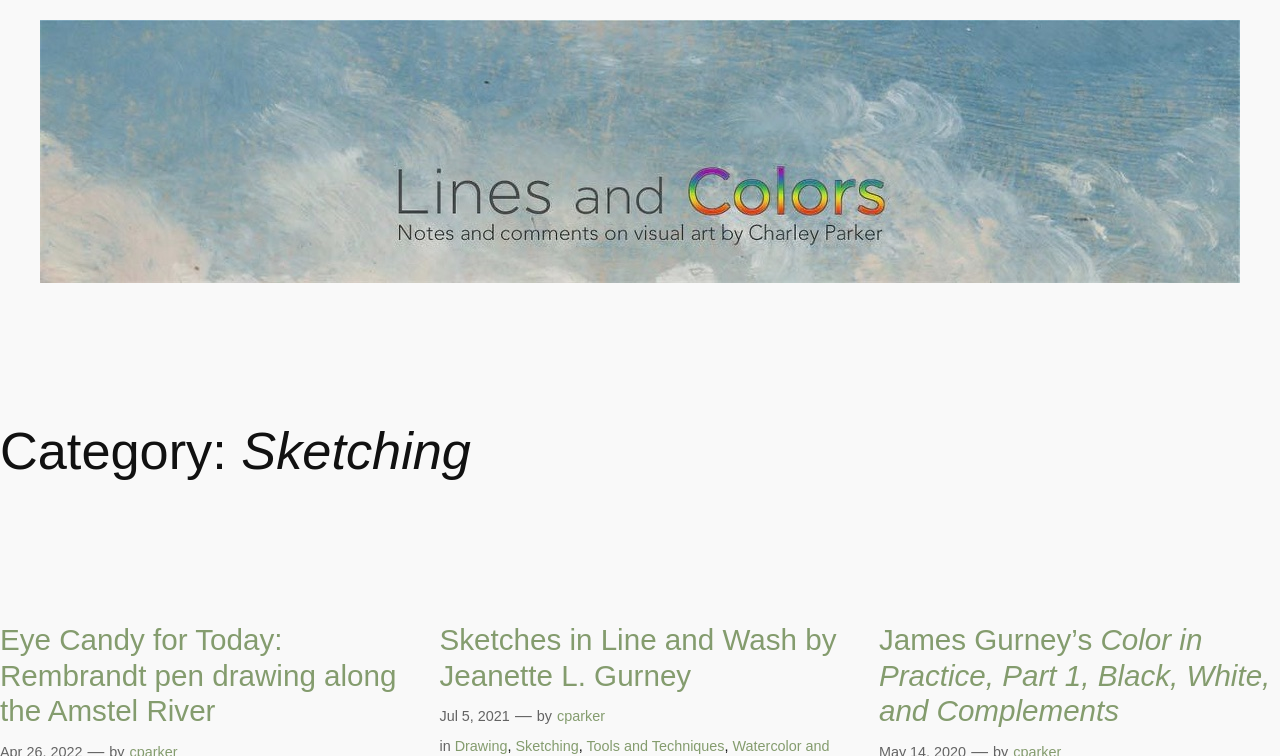What are the topics of the post 'James Gurney’s Color in Practice, Part 1, Black, White, and Complements'?
Provide a detailed and well-explained answer to the question.

The answer can be found by looking at the links near the post 'James Gurney’s Color in Practice, Part 1, Black, White, and Complements' which have the texts 'Drawing', 'Sketching', and 'Tools and Techniques'.